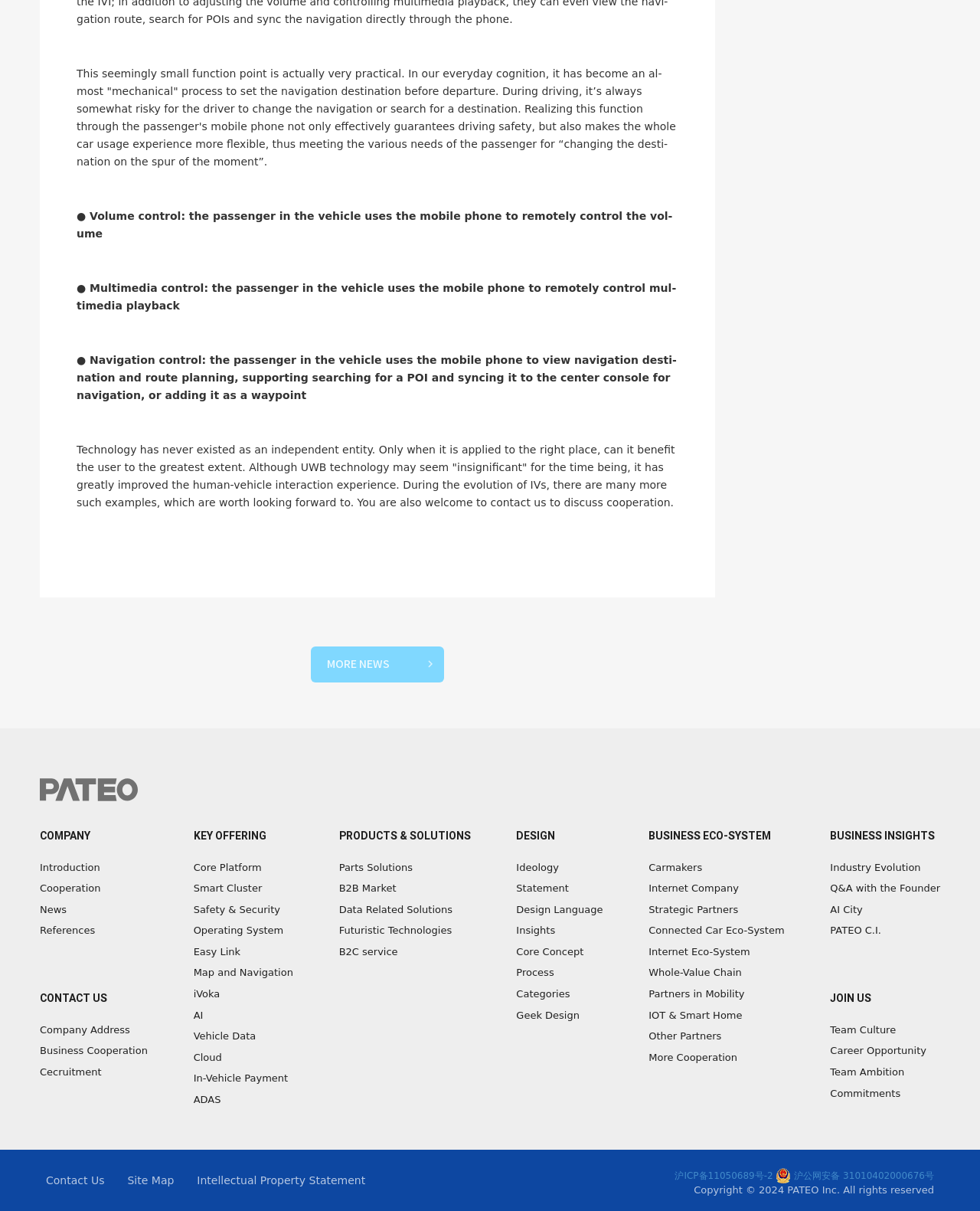Provide a brief response to the question below using a single word or phrase: 
What is the purpose of UWB technology in the vehicle?

Improve human-vehicle interaction